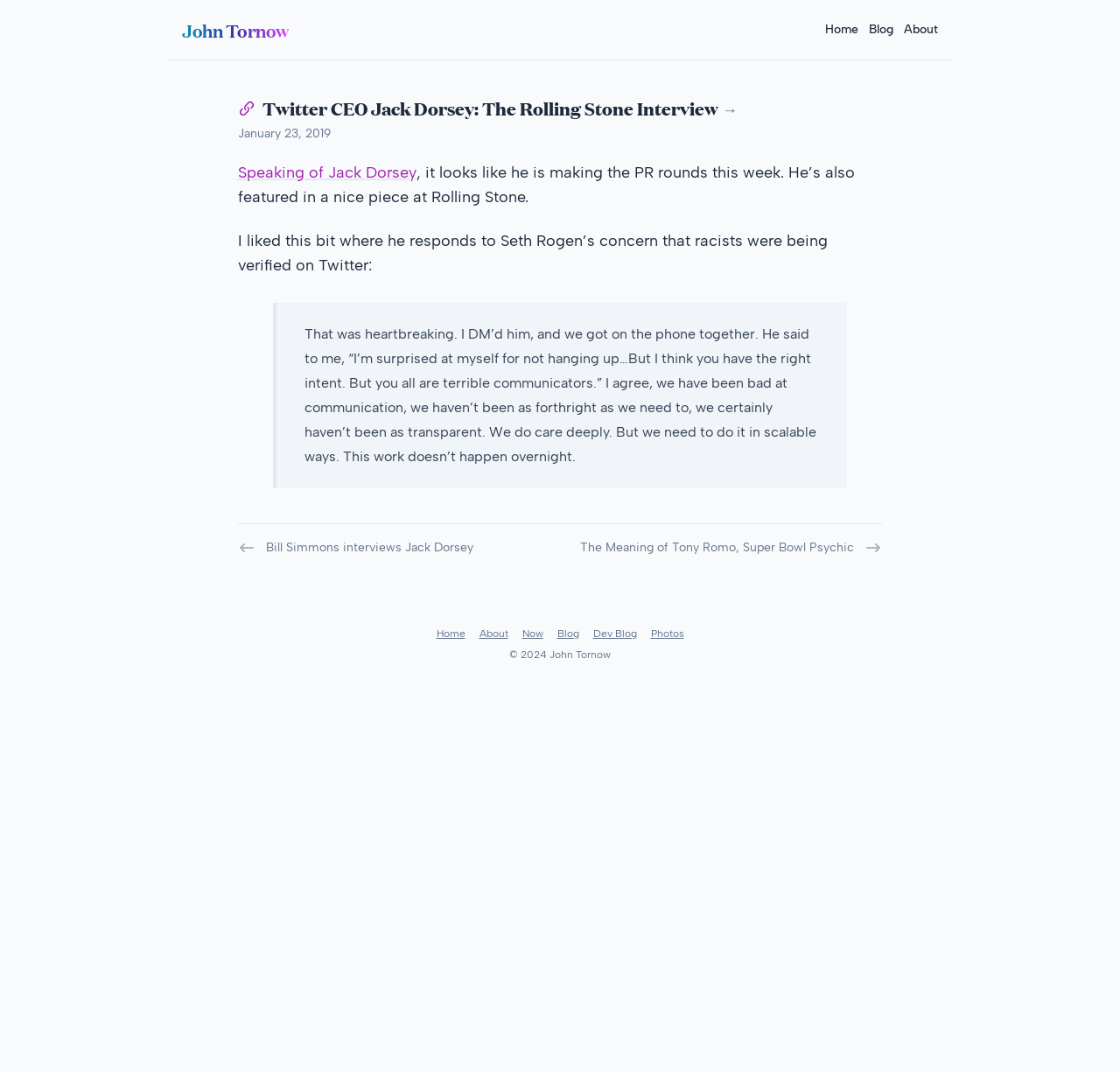Determine the bounding box coordinates for the clickable element required to fulfill the instruction: "Read the article about Jack Dorsey's interview". Provide the coordinates as four float numbers between 0 and 1, i.e., [left, top, right, bottom].

[0.212, 0.089, 0.788, 0.455]